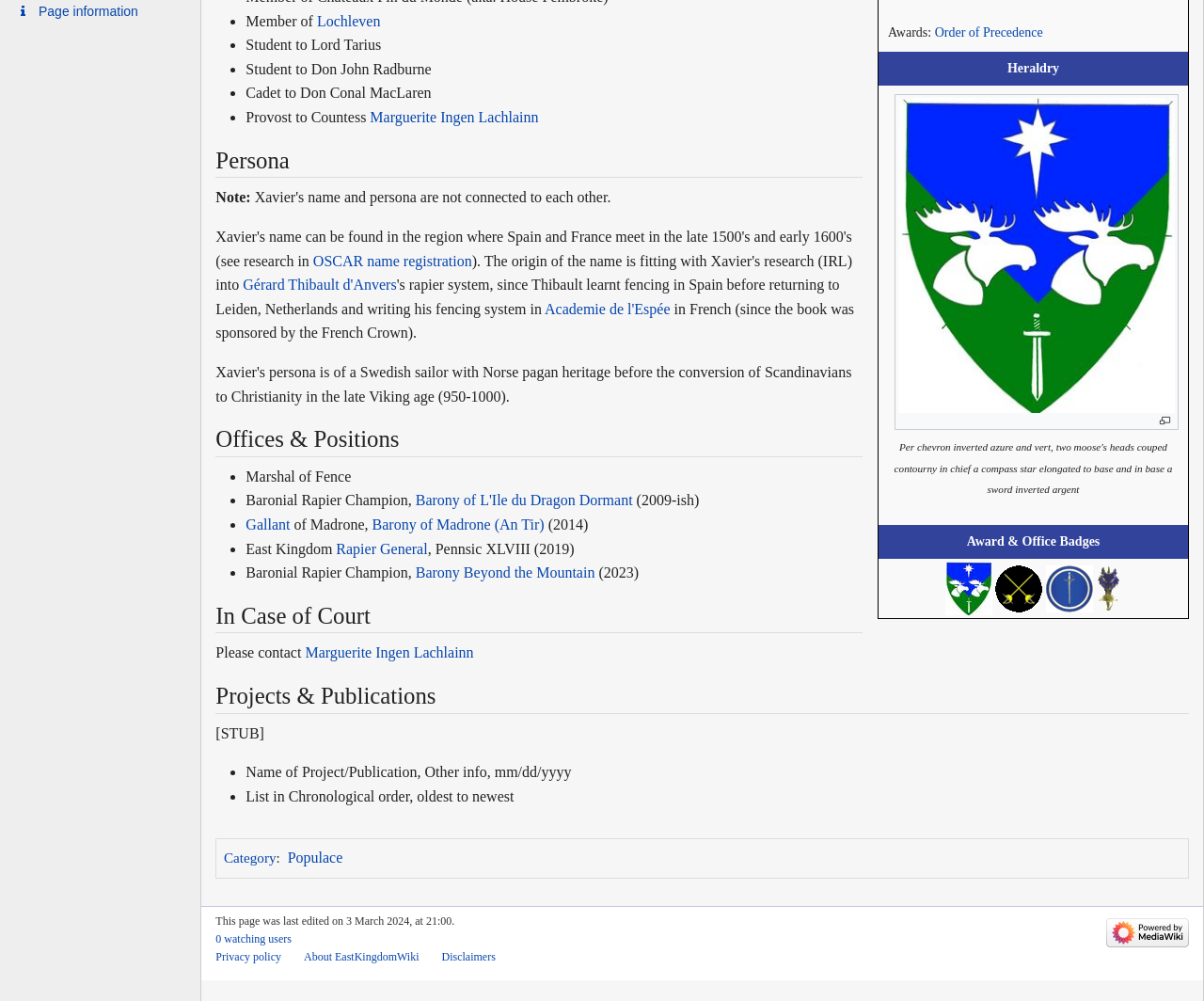Using the format (top-left x, top-left y, bottom-right x, bottom-right y), and given the element description, identify the bounding box coordinates within the screenshot: About EastKingdomWiki

[0.252, 0.95, 0.348, 0.963]